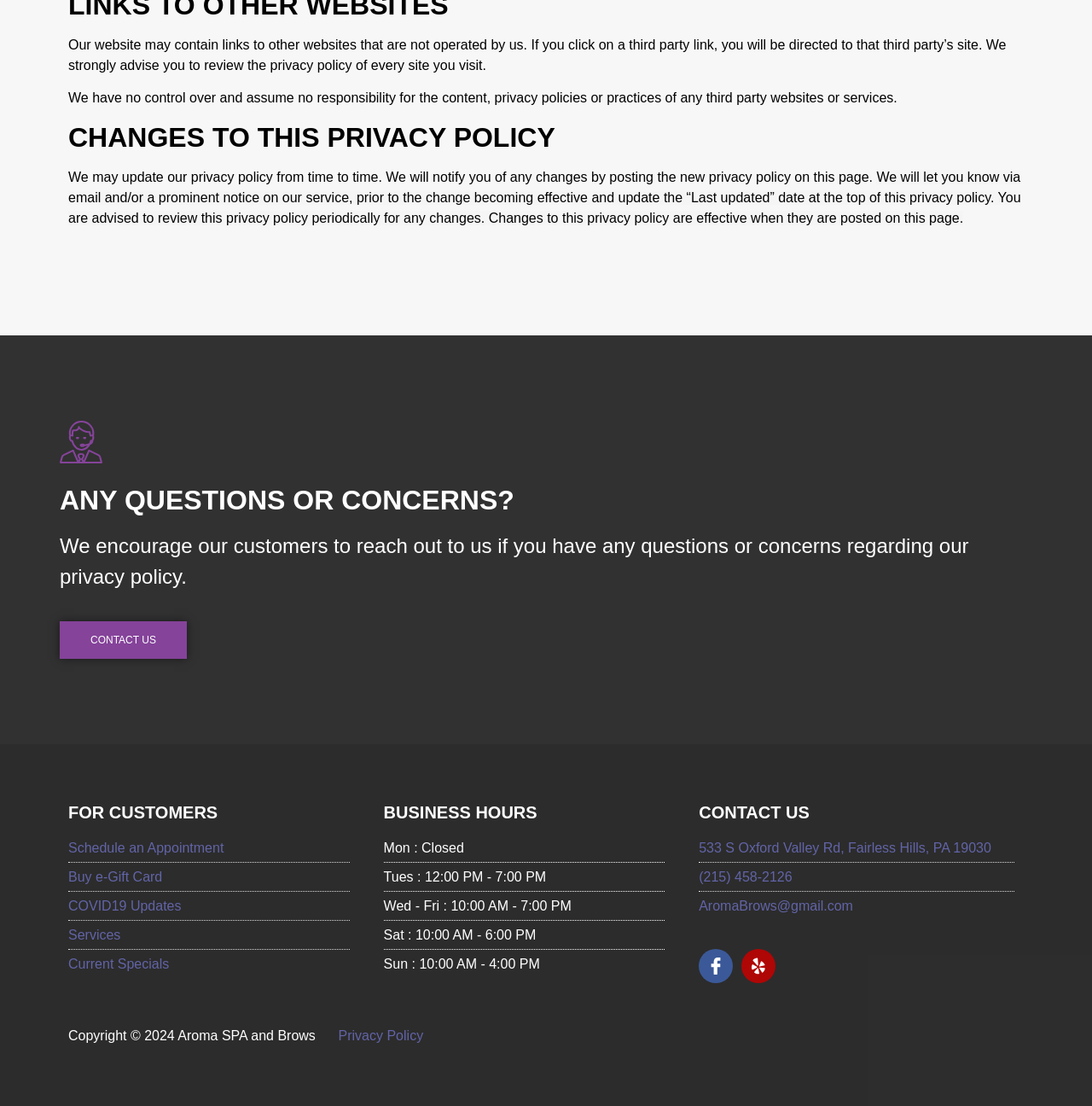What social media platforms does the company have?
Please provide a comprehensive answer to the question based on the webpage screenshot.

The company's social media links are listed at the bottom of the webpage, and they include links to Facebook and Yelp.